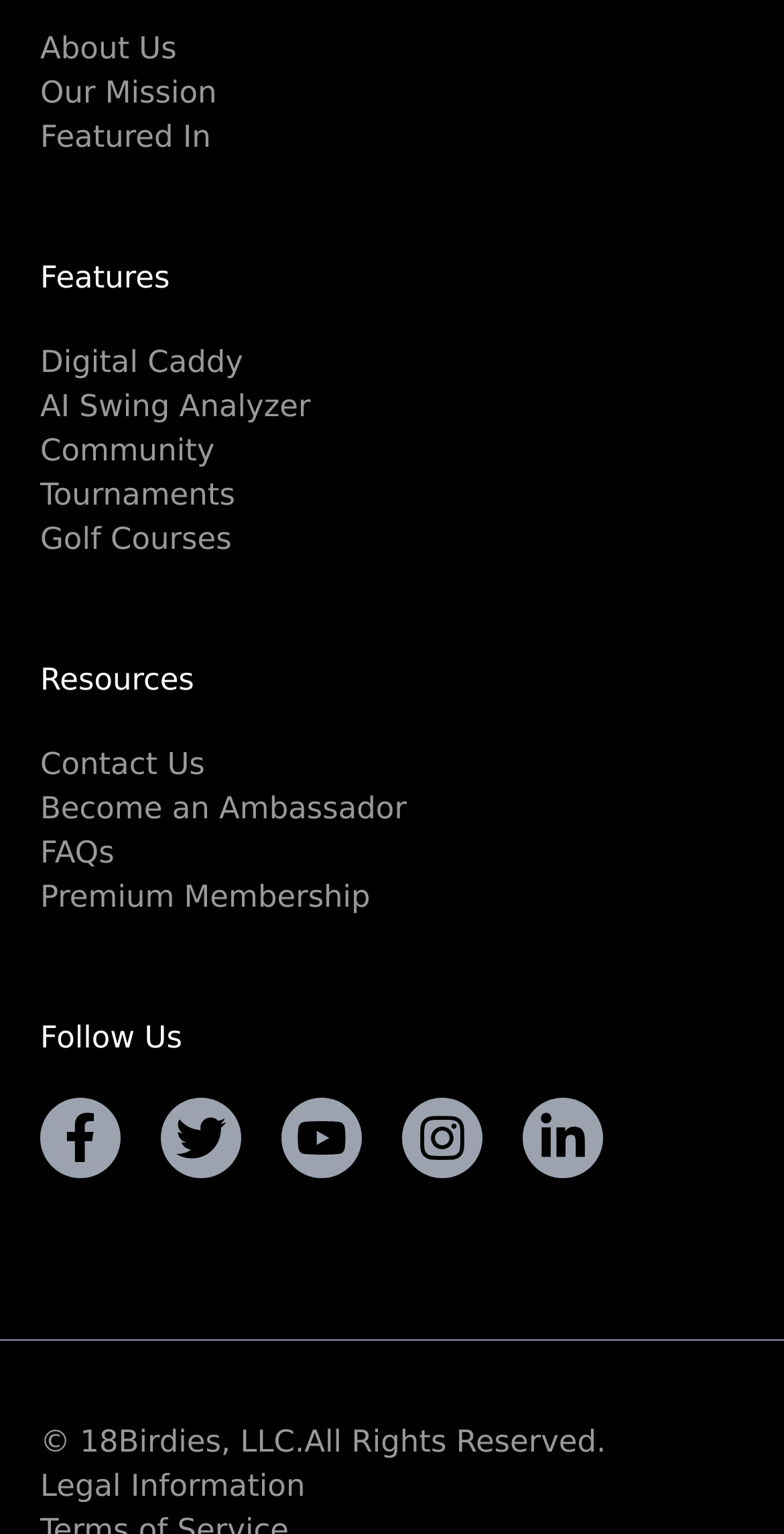Using the format (top-left x, top-left y, bottom-right x, bottom-right y), and given the element description, identify the bounding box coordinates within the screenshot: Contact Us

[0.051, 0.486, 0.261, 0.509]